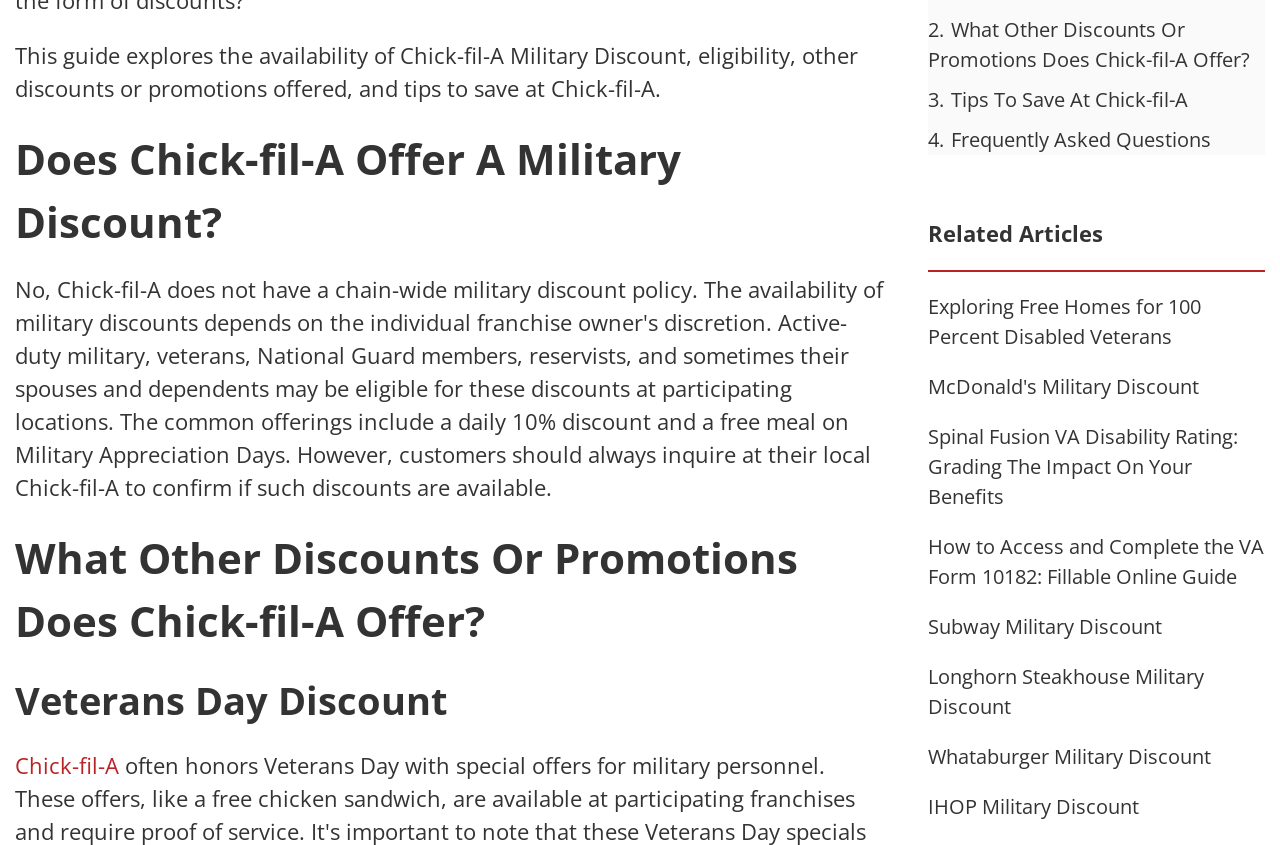Find the bounding box of the UI element described as follows: "Subway Military Discount".

[0.725, 0.725, 0.907, 0.757]